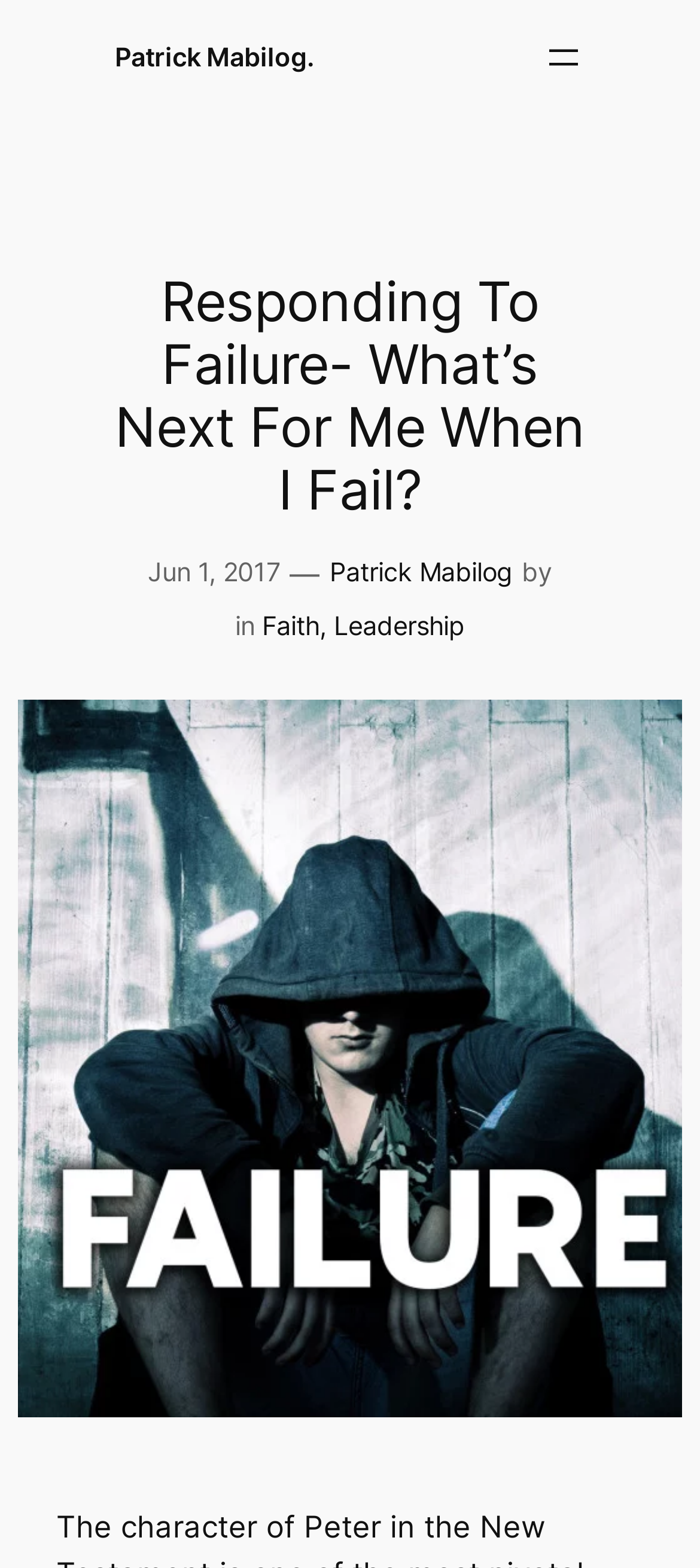Use a single word or phrase to answer the question:
What is the main topic of this article?

Responding to failure